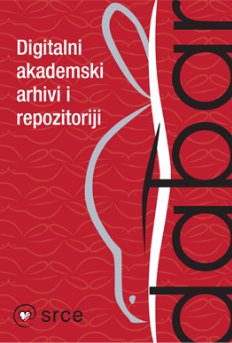Provide an in-depth description of the image you see.

The image features the logo for "Dabar," which represents digital academic archives and repositories. The logo is set against a red background adorned with a subtle pattern, symbolizing connectivity and knowledge. The lettering of "dabar" is prominently displayed in a bold, modern font, highlighting the importance of their services in the academic community. At the bottom left of the image, the logo of "srce" is featured, indicating its affiliation with this initiative. The overall design reflects a commitment to innovation and accessibility in academic research and data management.